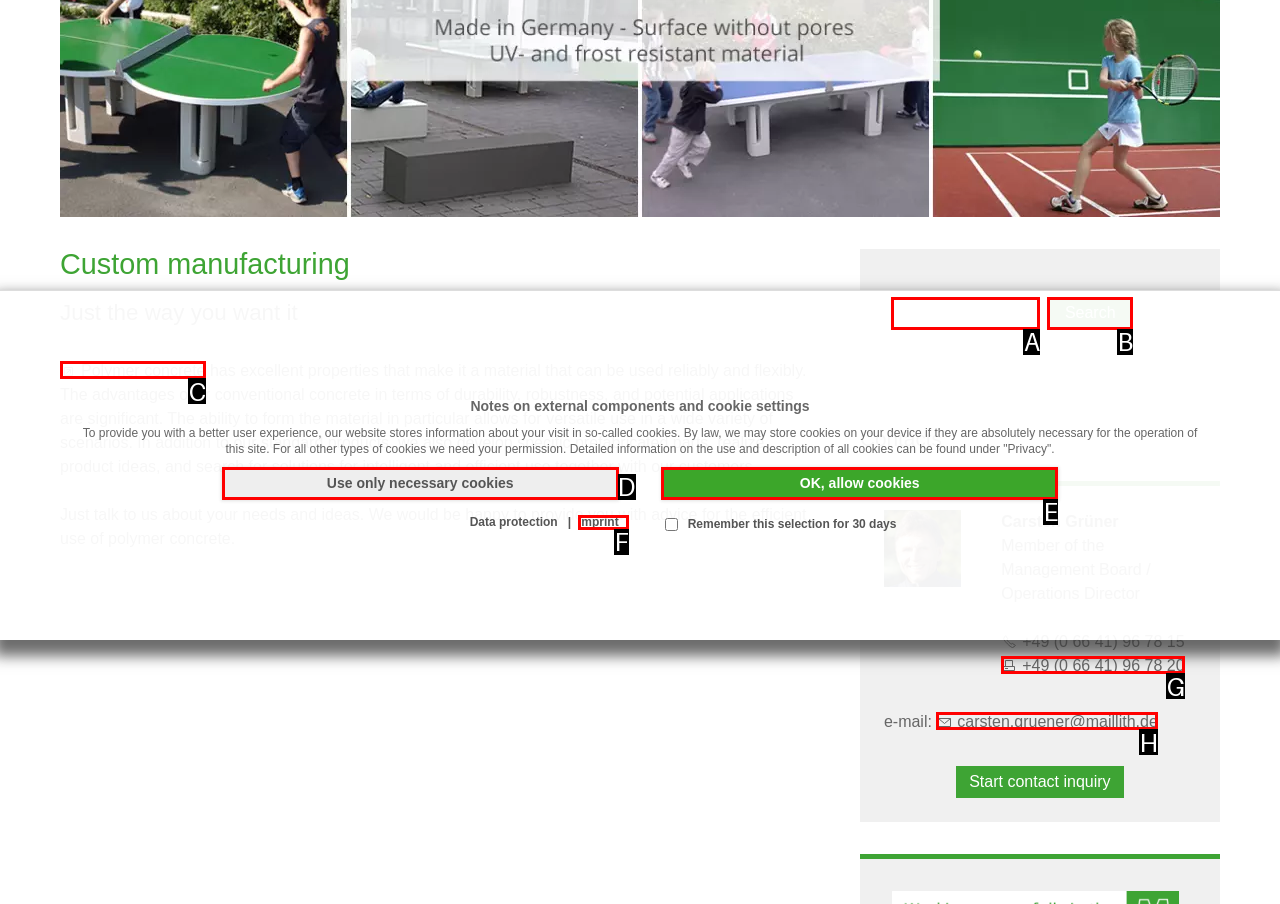Identify which HTML element matches the description: parent_node: Search name="searchTerm". Answer with the correct option's letter.

A